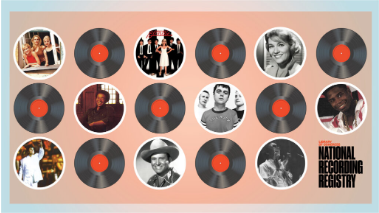Respond concisely with one word or phrase to the following query:
What is the purpose of the 'NATIONAL RECORDING REGISTRY' text?

Emphasize importance